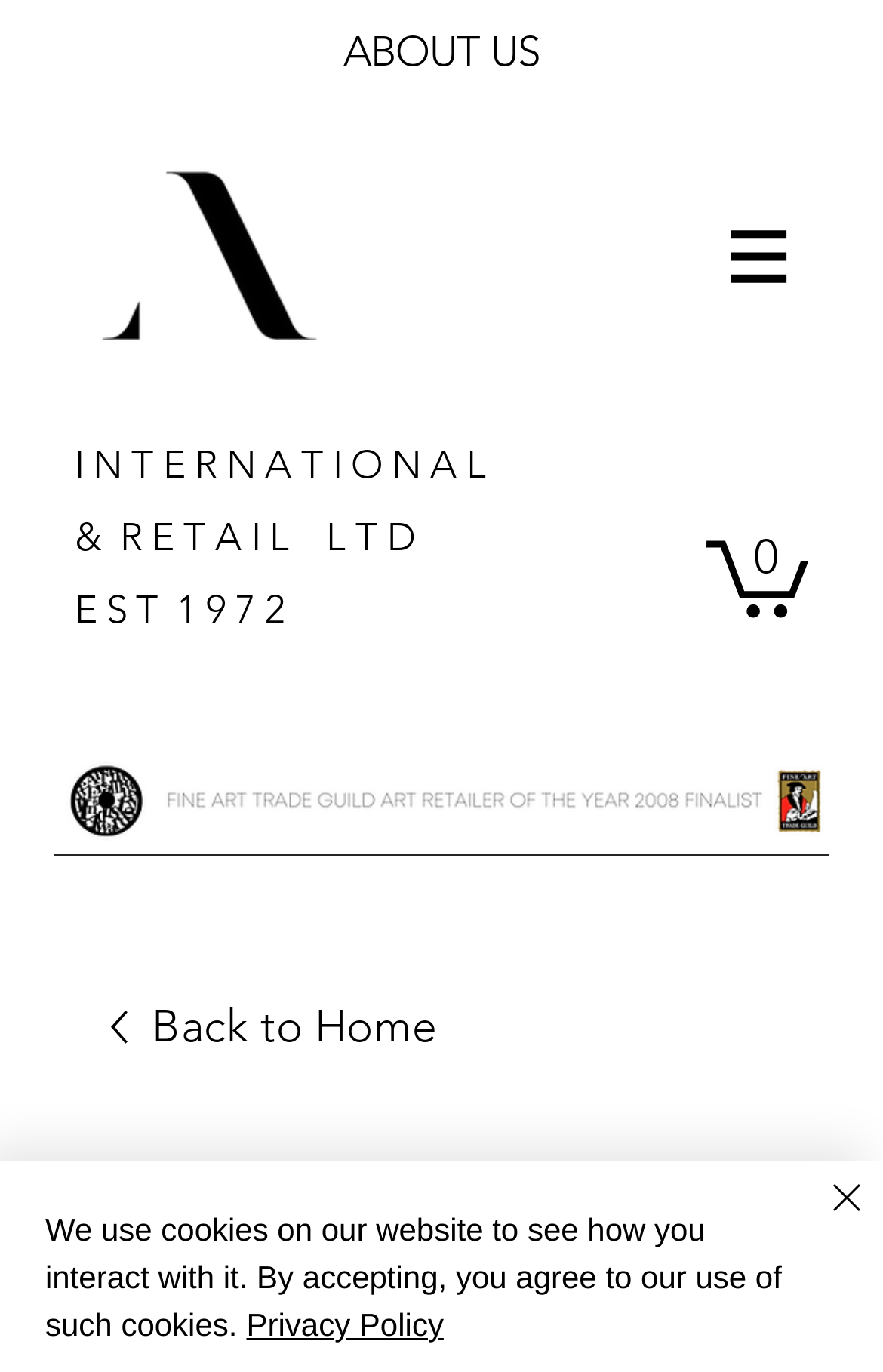Your task is to extract the text of the main heading from the webpage.

Louise Schofield Fiery Skies 1 - Original painting